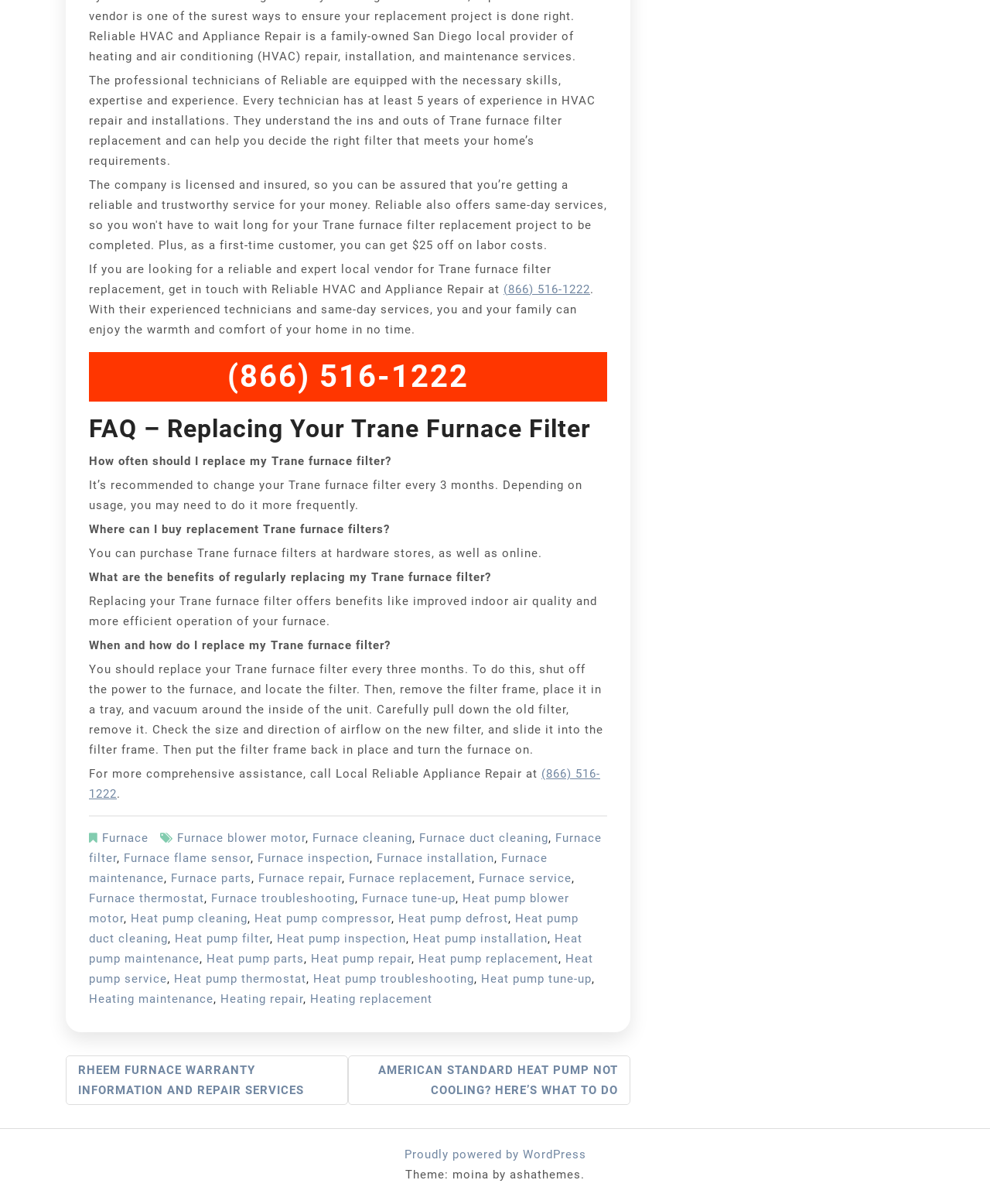Identify the bounding box coordinates of the element to click to follow this instruction: 'Read about the benefits of regularly replacing Trane furnace filters'. Ensure the coordinates are four float values between 0 and 1, provided as [left, top, right, bottom].

[0.09, 0.474, 0.496, 0.485]